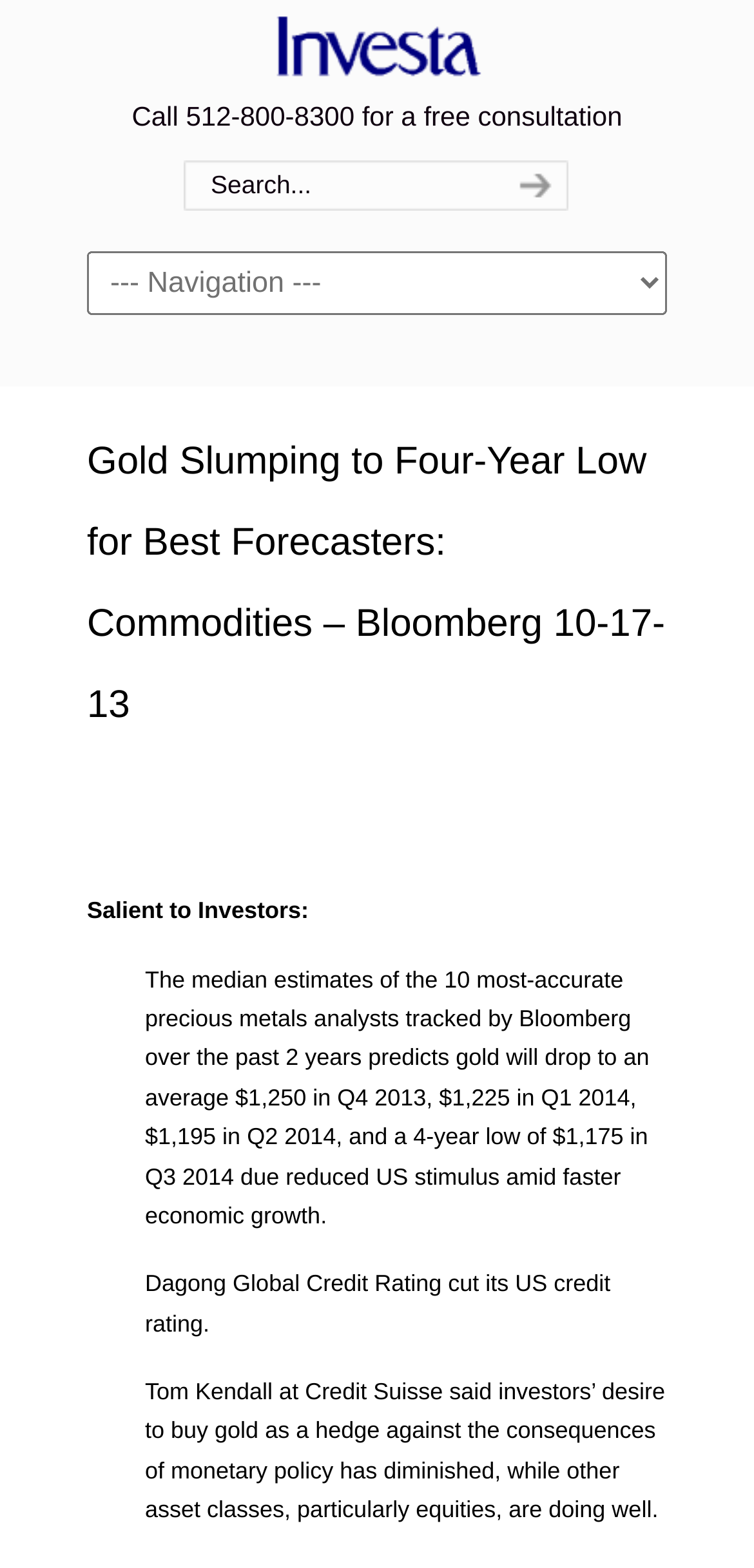Find the bounding box of the element with the following description: "input value="Search..." name="s" value="Search..."". The coordinates must be four float numbers between 0 and 1, formatted as [left, top, right, bottom].

[0.244, 0.102, 0.651, 0.134]